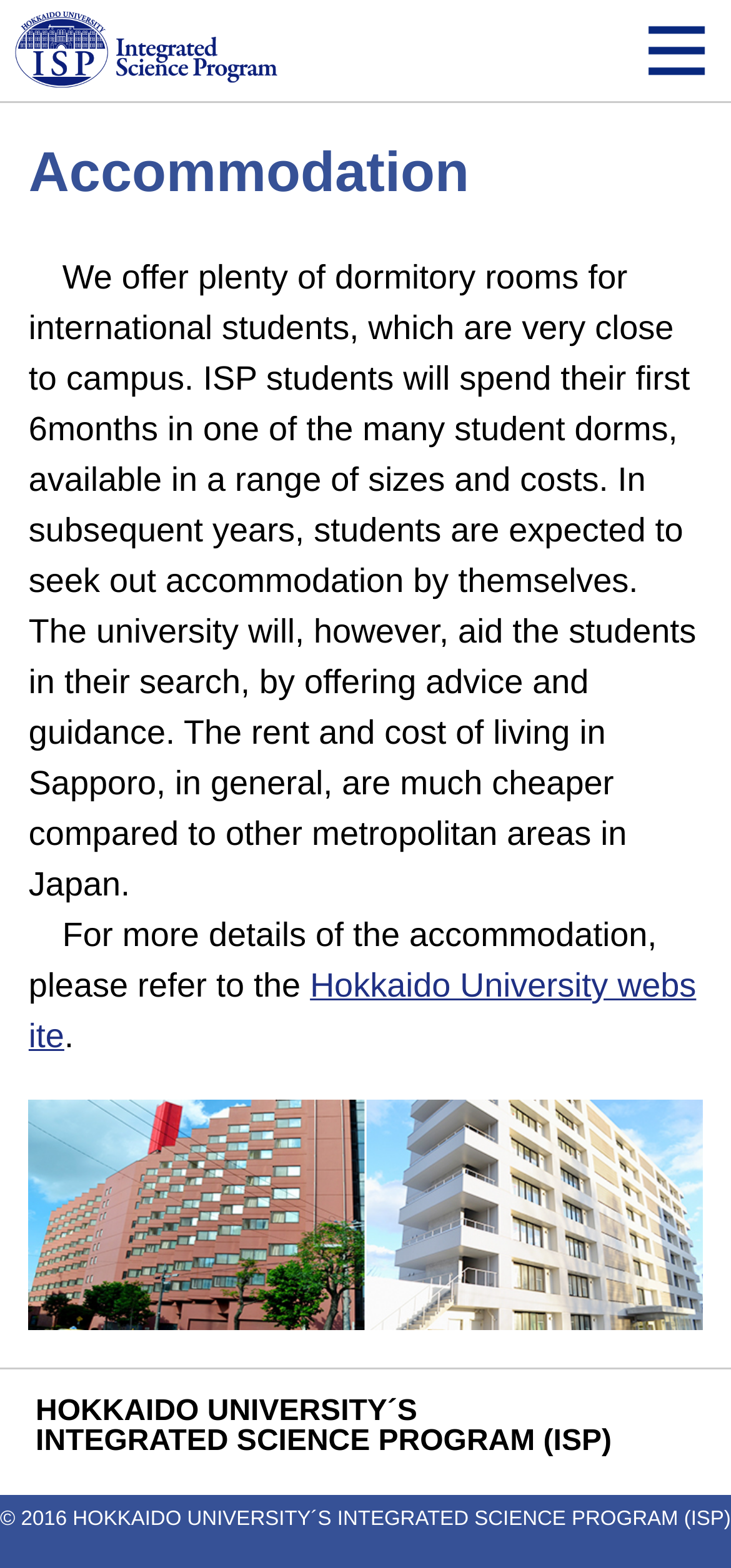Respond with a single word or short phrase to the following question: 
What is the name of the program mentioned on the webpage?

Integrated Science Program (ISP)